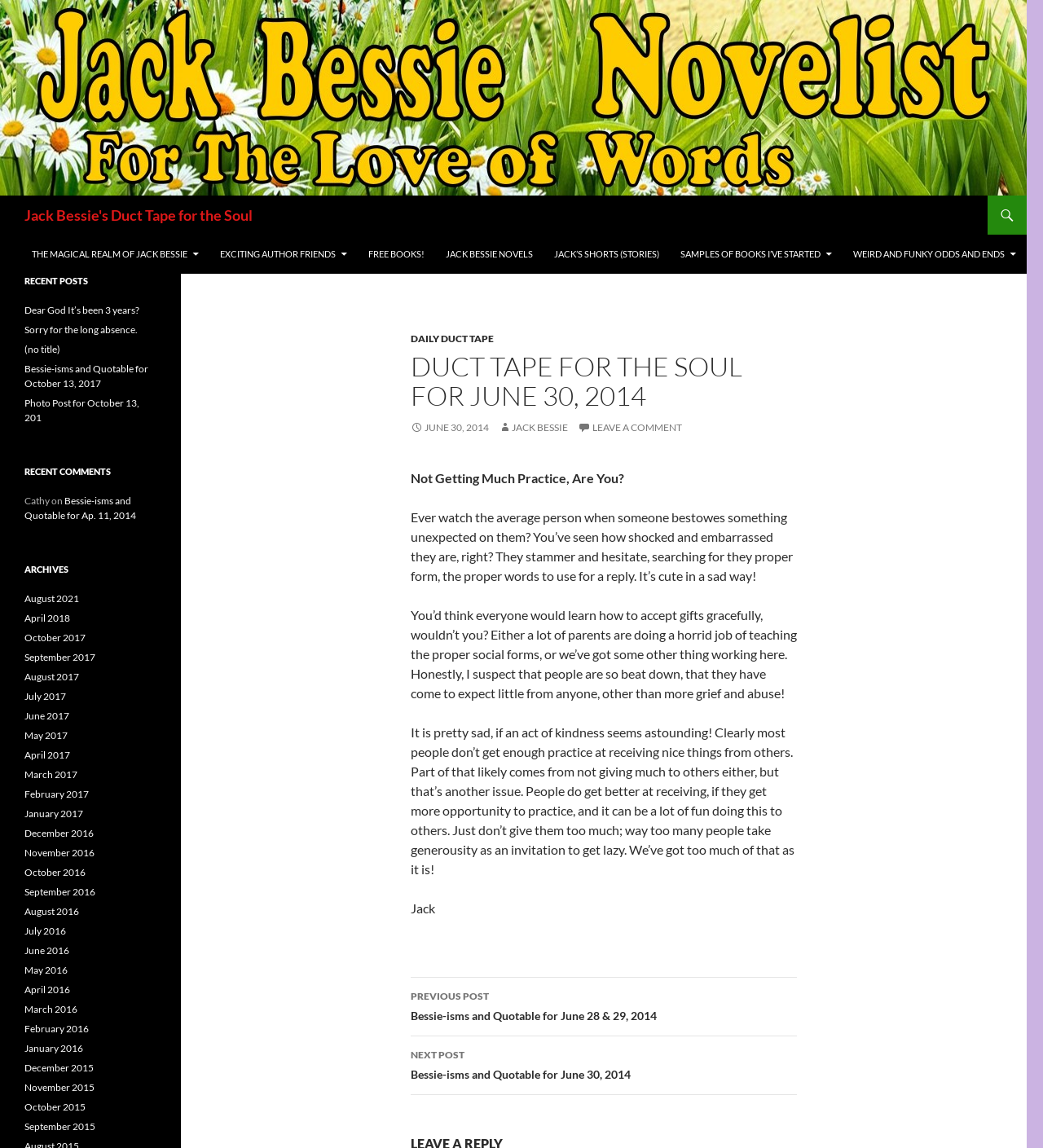Please find the bounding box coordinates in the format (top-left x, top-left y, bottom-right x, bottom-right y) for the given element description. Ensure the coordinates are floating point numbers between 0 and 1. Description: November 2016

[0.023, 0.737, 0.091, 0.748]